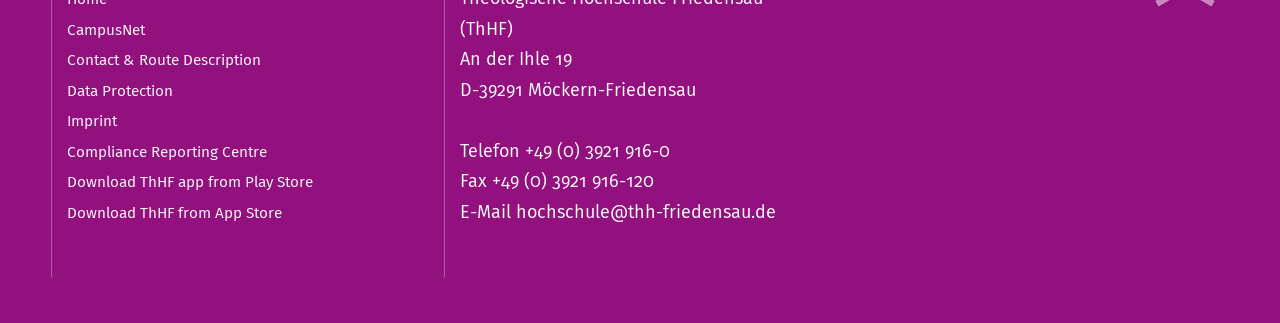Locate the bounding box of the UI element defined by this description: "Contact & Route Description". The coordinates should be given as four float numbers between 0 and 1, formatted as [left, top, right, bottom].

[0.052, 0.158, 0.204, 0.217]